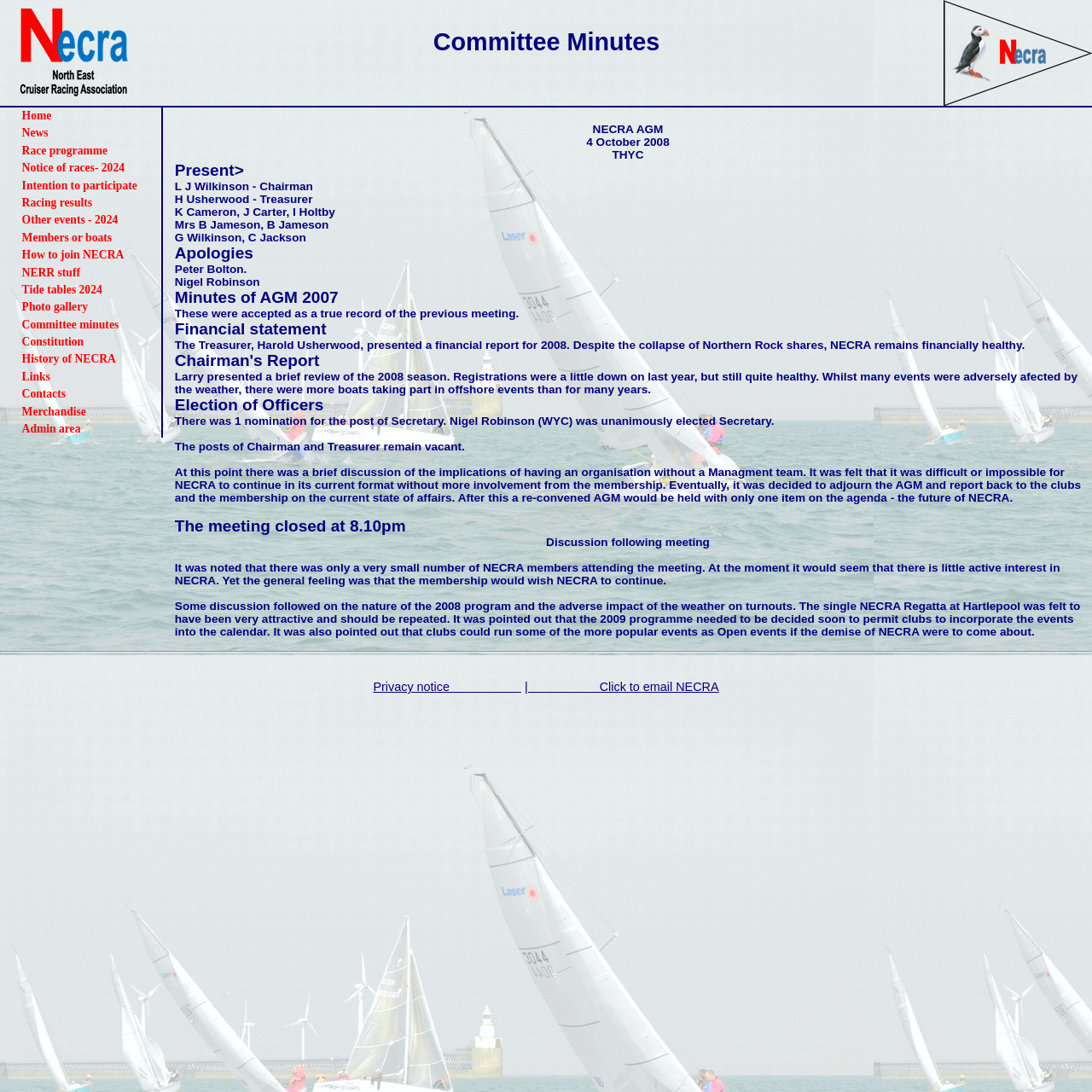Predict the bounding box coordinates of the UI element that matches this description: "Admin area". The coordinates should be in the format [left, top, right, bottom] with each value between 0 and 1.

[0.02, 0.385, 0.147, 0.401]